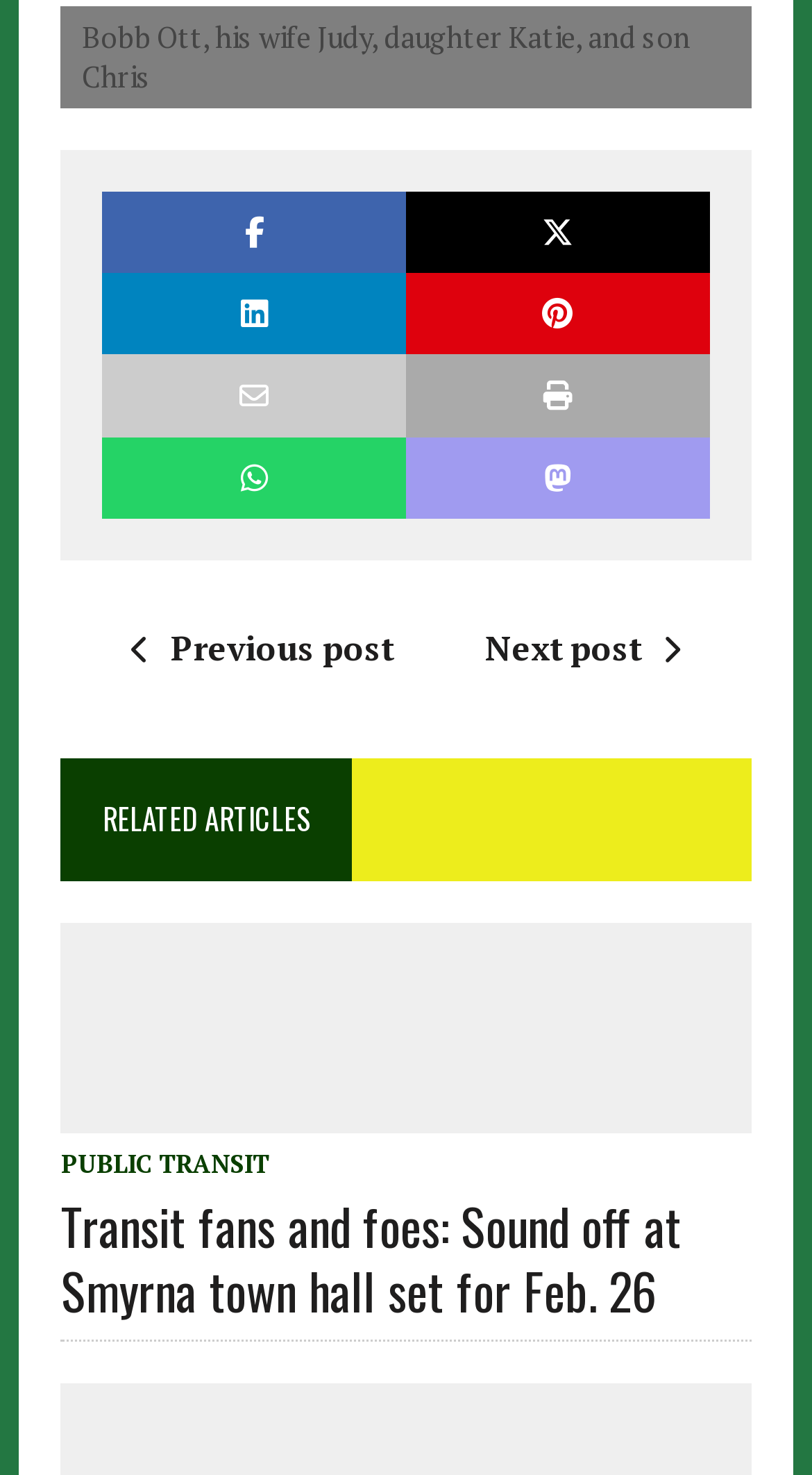Identify the bounding box for the given UI element using the description provided. Coordinates should be in the format (top-left x, top-left y, bottom-right x, bottom-right y) and must be between 0 and 1. Here is the description: title="Print this article"

[0.5, 0.241, 0.874, 0.296]